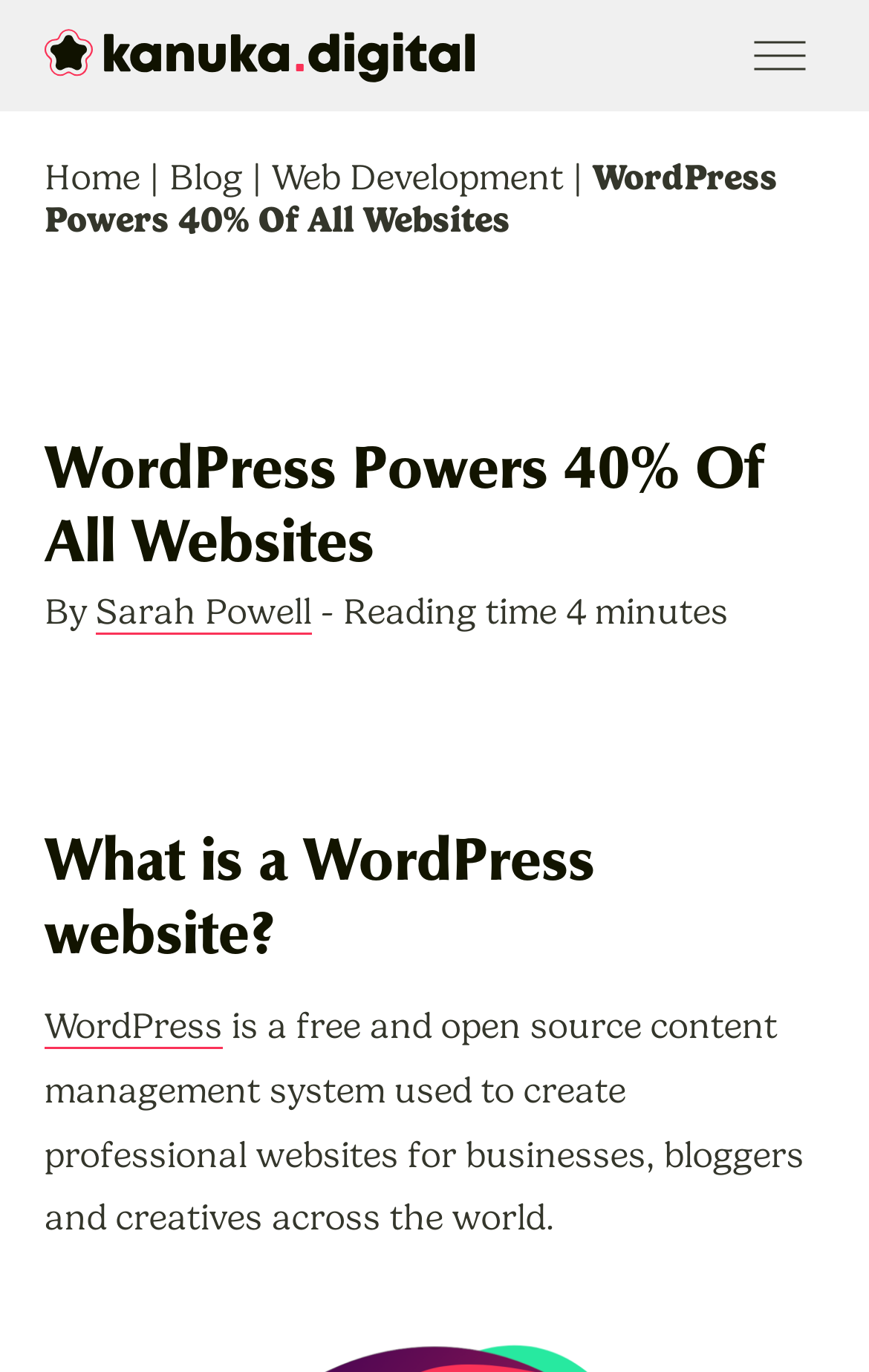Extract the primary headline from the webpage and present its text.

WordPress Powers 40% Of All Websites